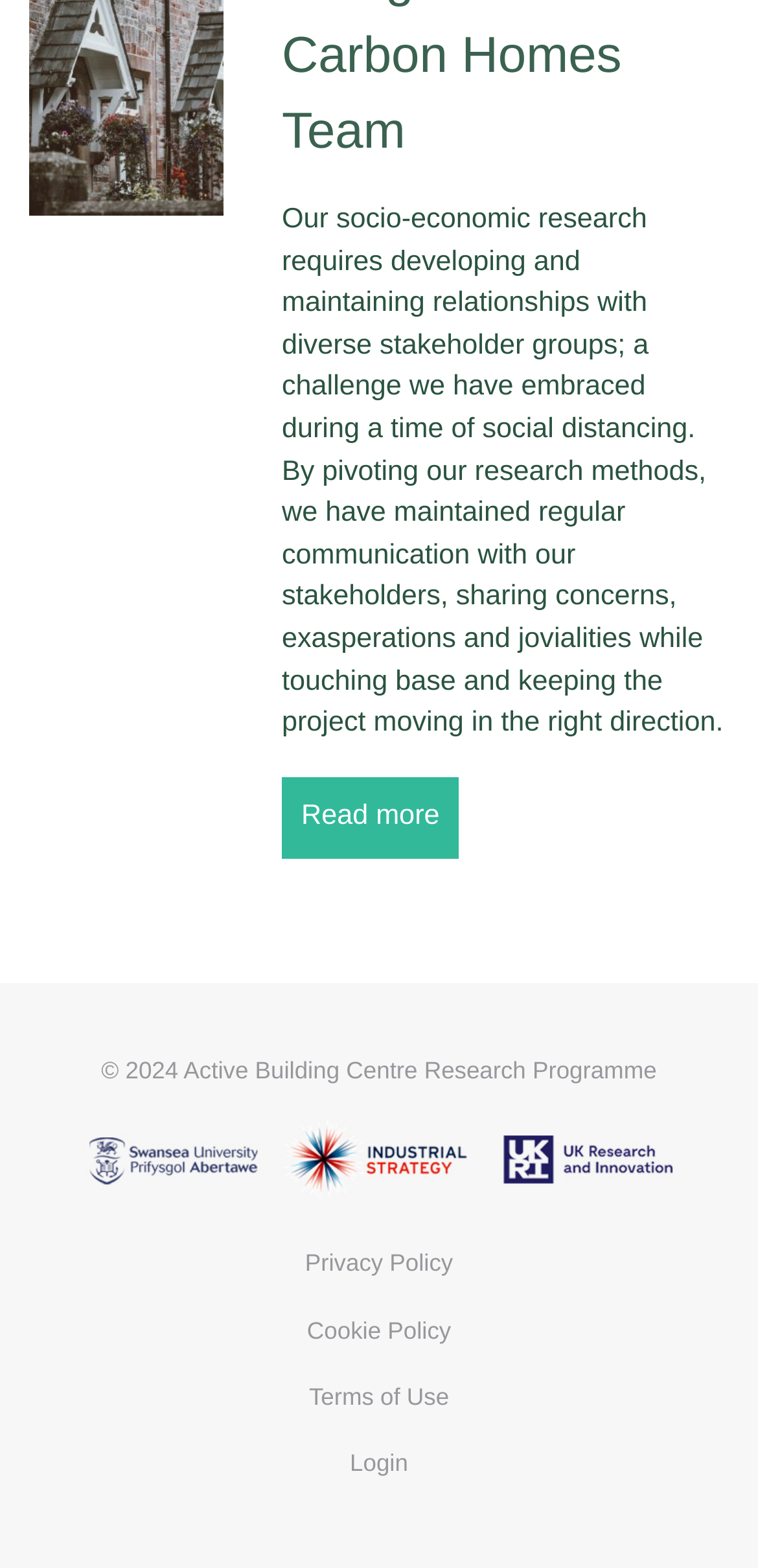What is the copyright year?
Could you answer the question in a detailed manner, providing as much information as possible?

I found the StaticText element '© 2024' in the footer section, which indicates the copyright year.